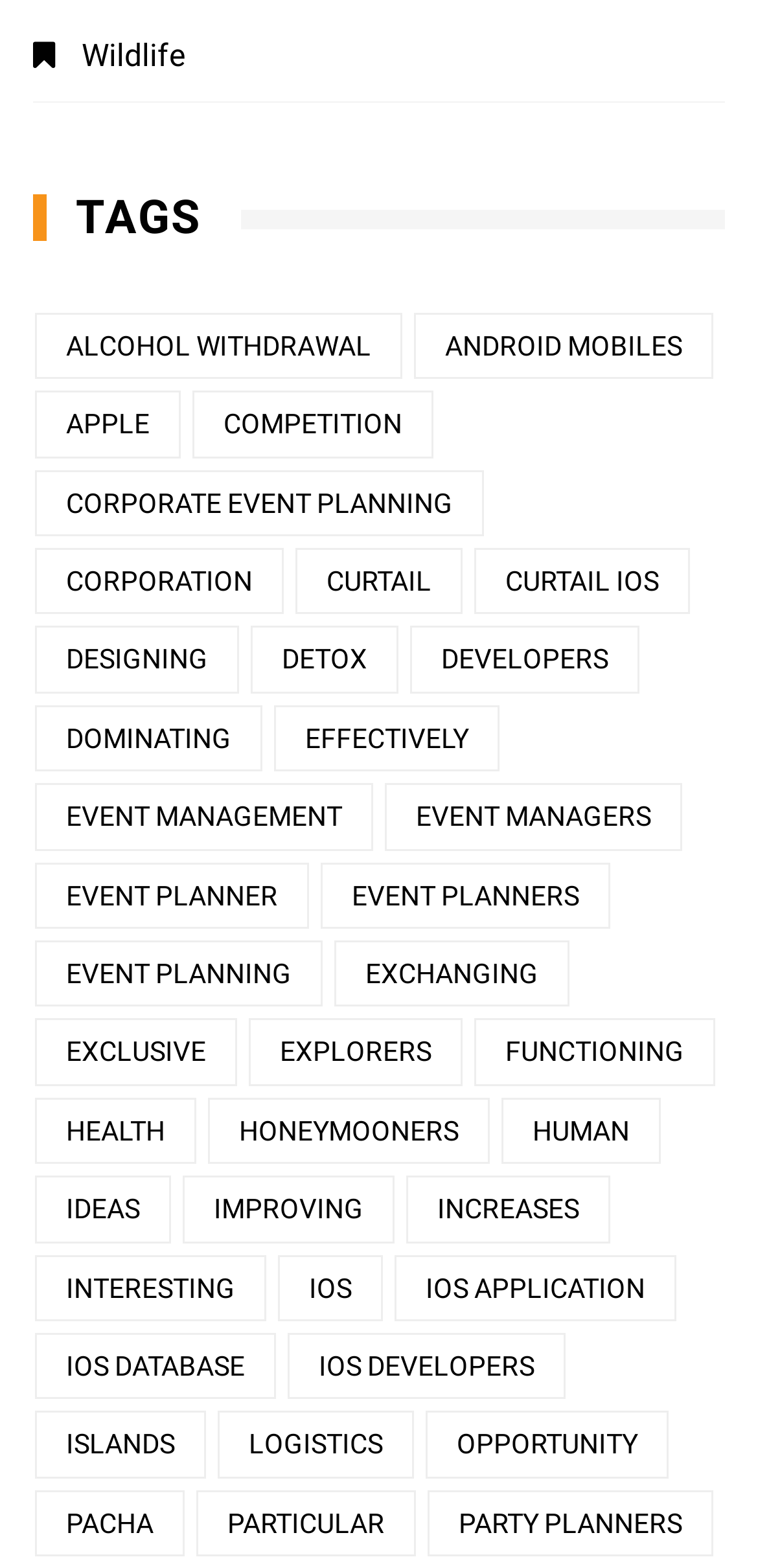Determine the bounding box coordinates for the clickable element required to fulfill the instruction: "Discover 'Logistics'". Provide the coordinates as four float numbers between 0 and 1, i.e., [left, top, right, bottom].

[0.287, 0.932, 0.546, 0.974]